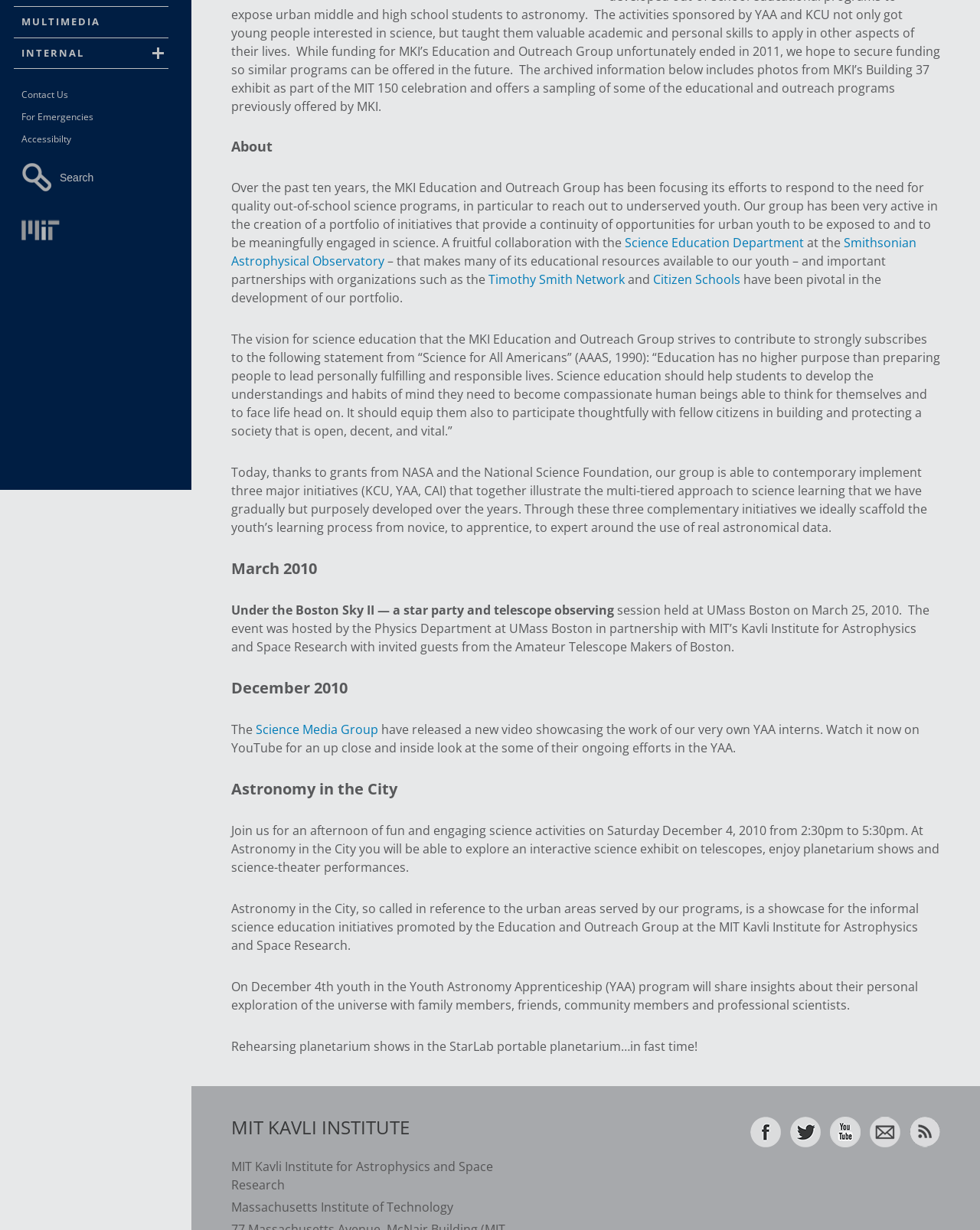Based on the element description: "Citizen Schools", identify the UI element and provide its bounding box coordinates. Use four float numbers between 0 and 1, [left, top, right, bottom].

[0.666, 0.22, 0.755, 0.234]